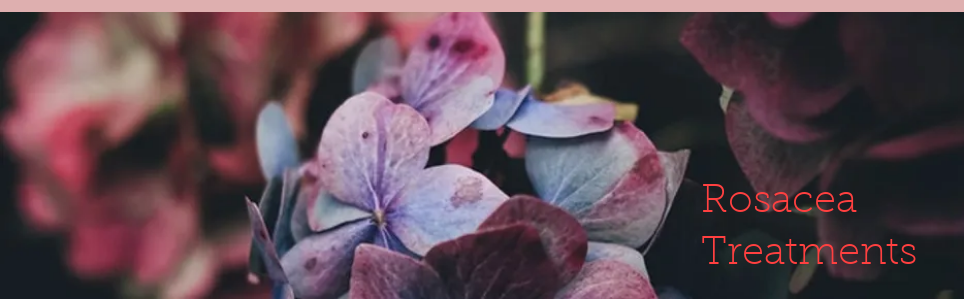What is the theme of the image?
Using the image, answer in one word or phrase.

rosacea treatments